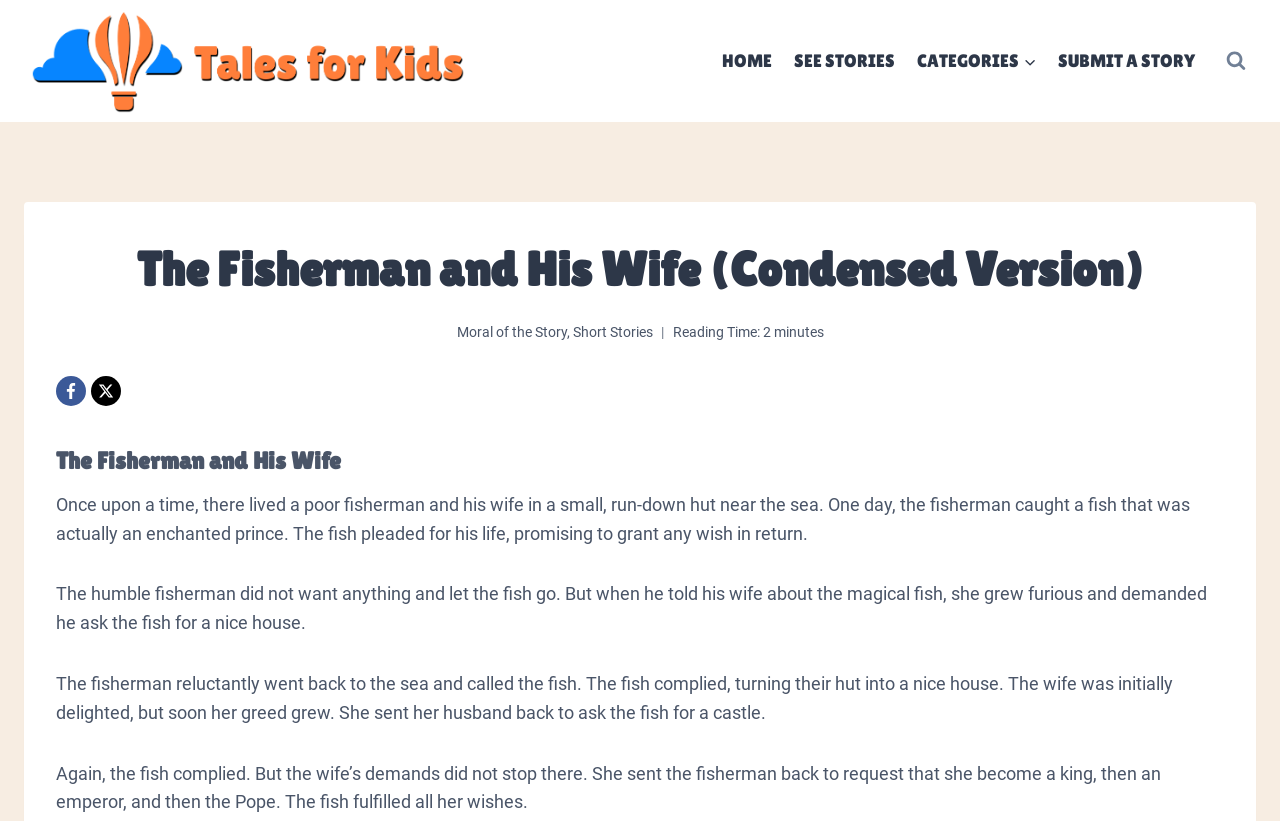Please answer the following question as detailed as possible based on the image: 
What is the highest title the wife demands from the magical fish?

I determined the answer by analyzing the static text elements that describe the story, specifically the part where it says 'She sent the fisherman back to request that she become a king, then an emperor, and then the Pope'.